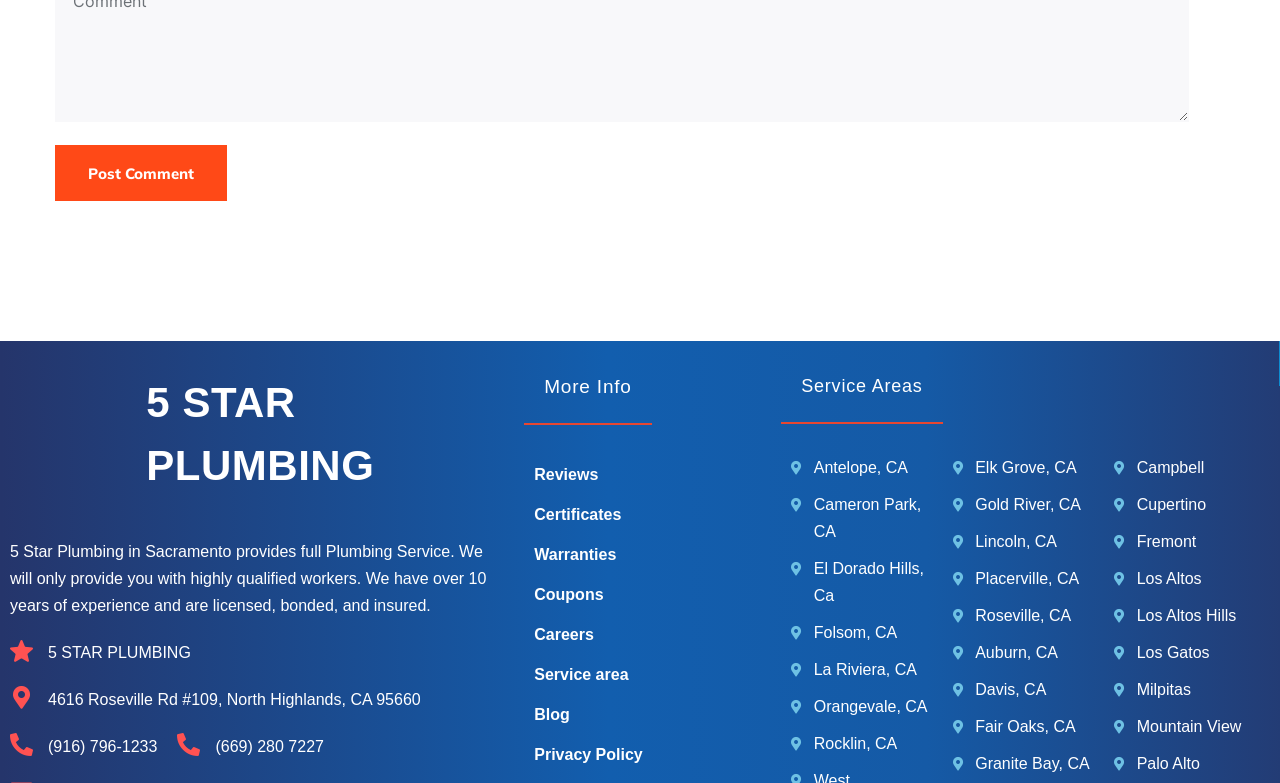Find and indicate the bounding box coordinates of the region you should select to follow the given instruction: "Visit the 'Reviews' page".

[0.417, 0.581, 0.587, 0.633]